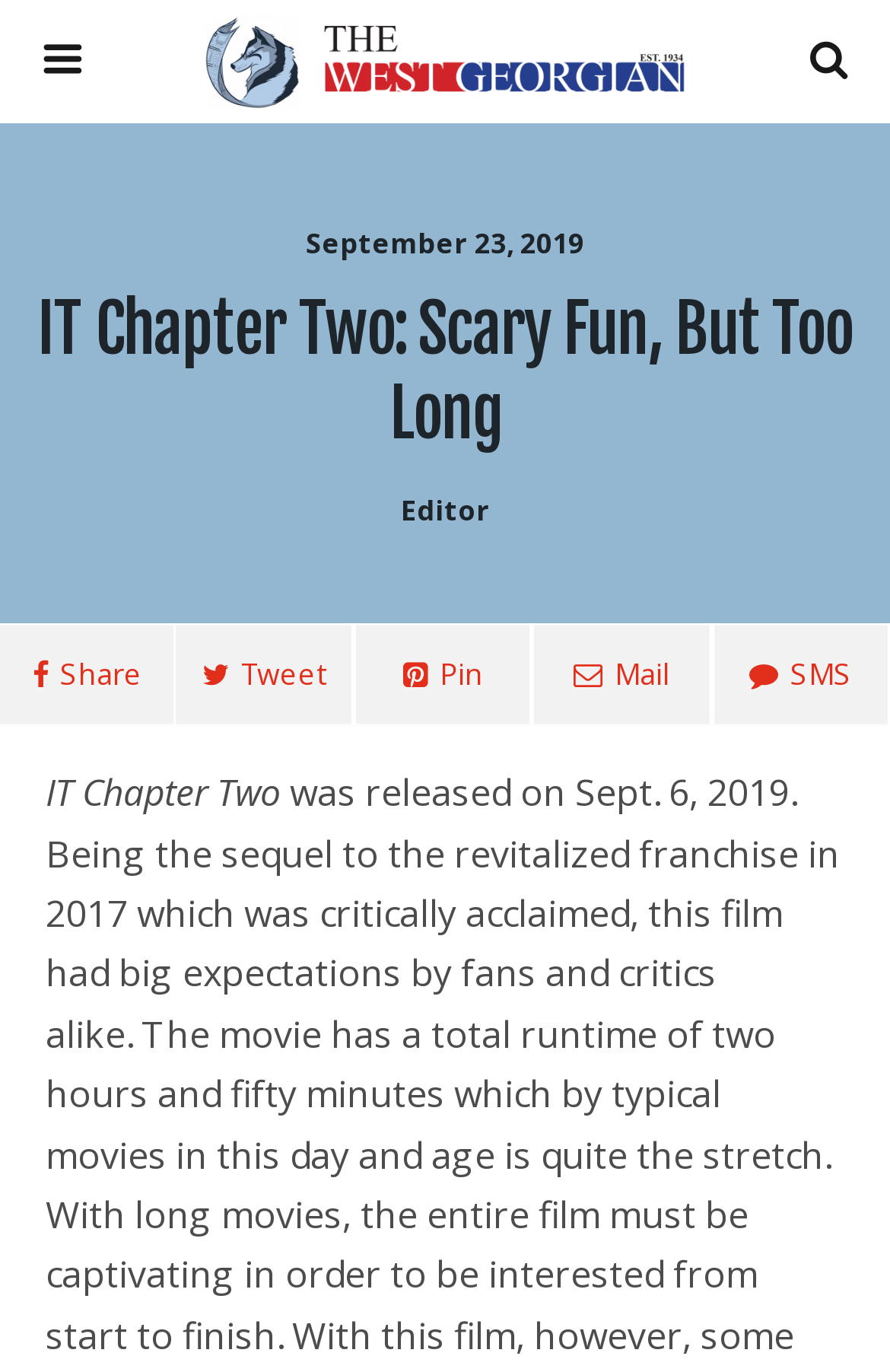Look at the image and answer the question in detail:
What is the release date of IT Chapter Two?

I found the release date by looking at the text 'Sept. 6, 2019' which is located below the title 'IT Chapter Two' and above the description of the film.